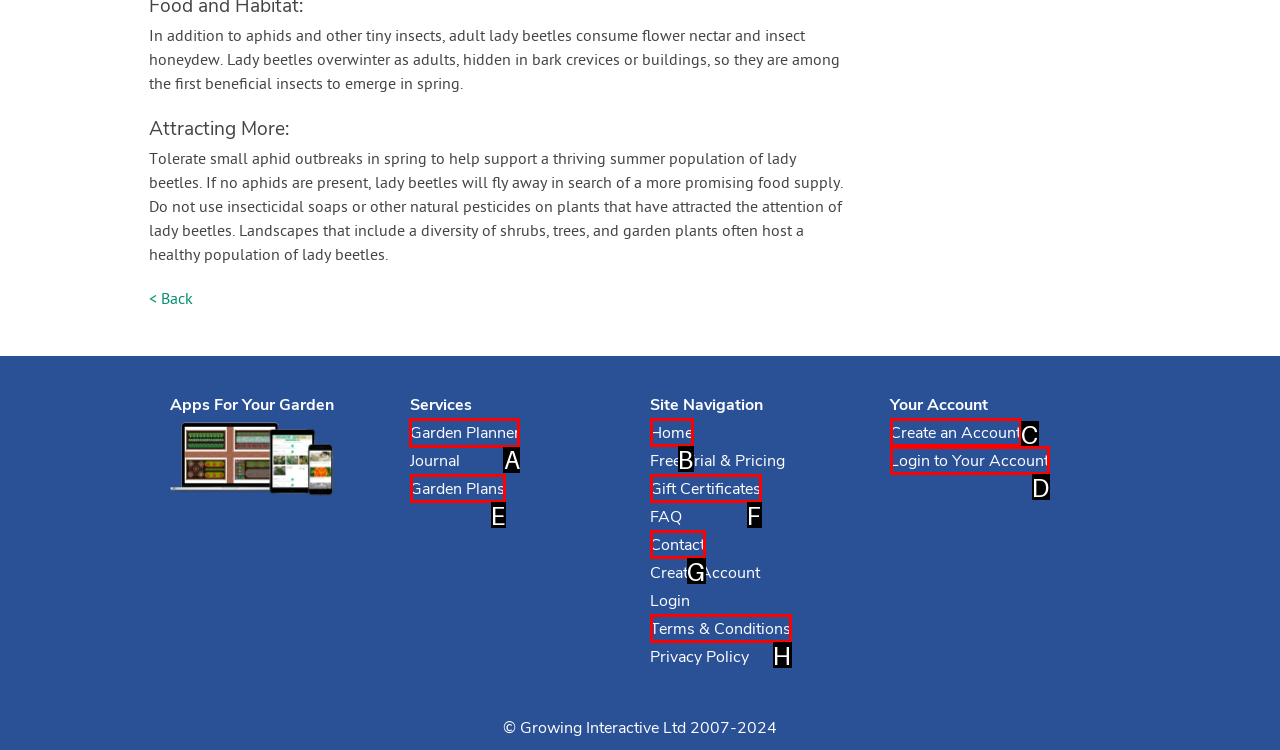Which letter corresponds to the correct option to complete the task: Go to 'Garden Planner'?
Answer with the letter of the chosen UI element.

A